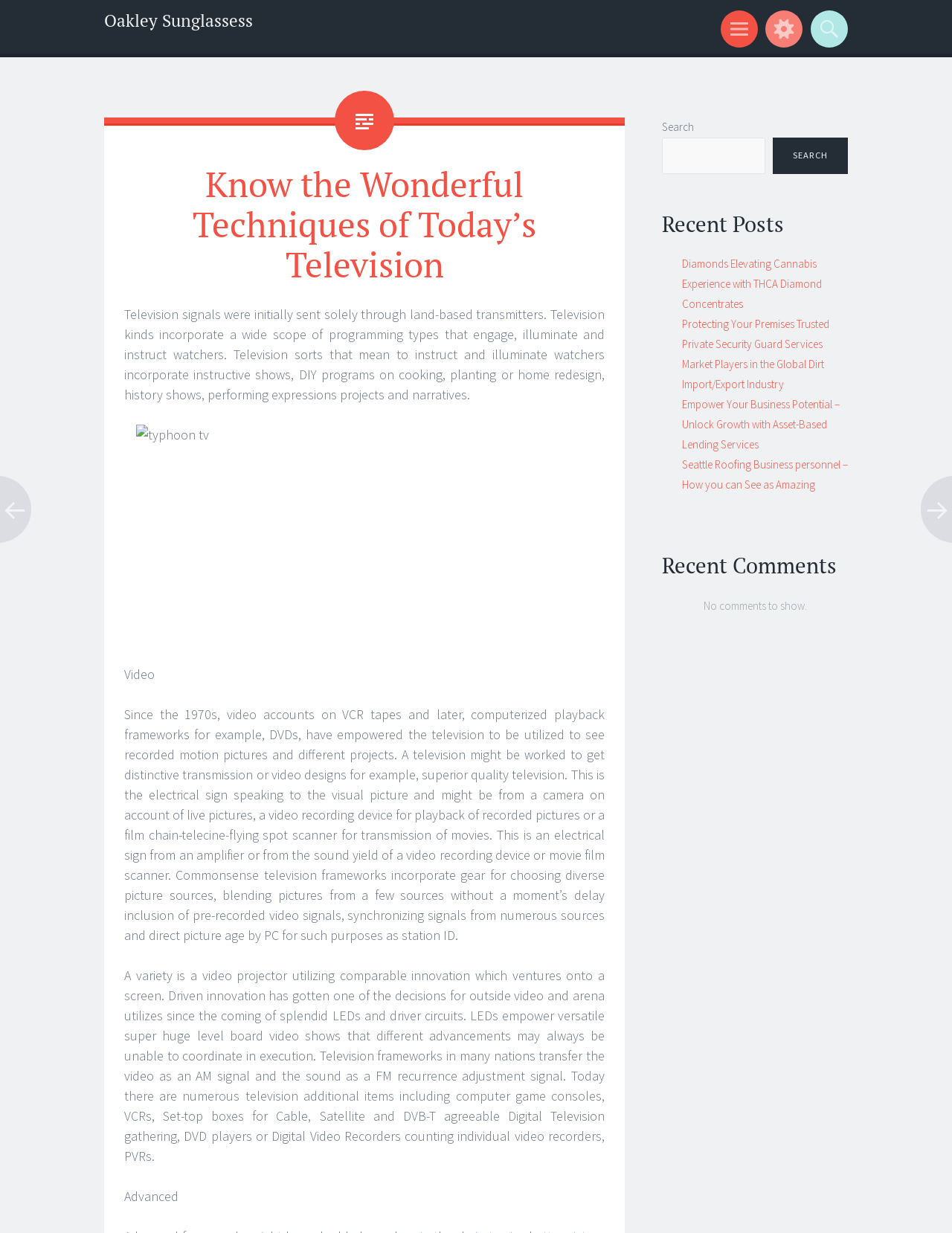Locate the coordinates of the bounding box for the clickable region that fulfills this instruction: "Click on Menu".

[0.751, 0.008, 0.796, 0.038]